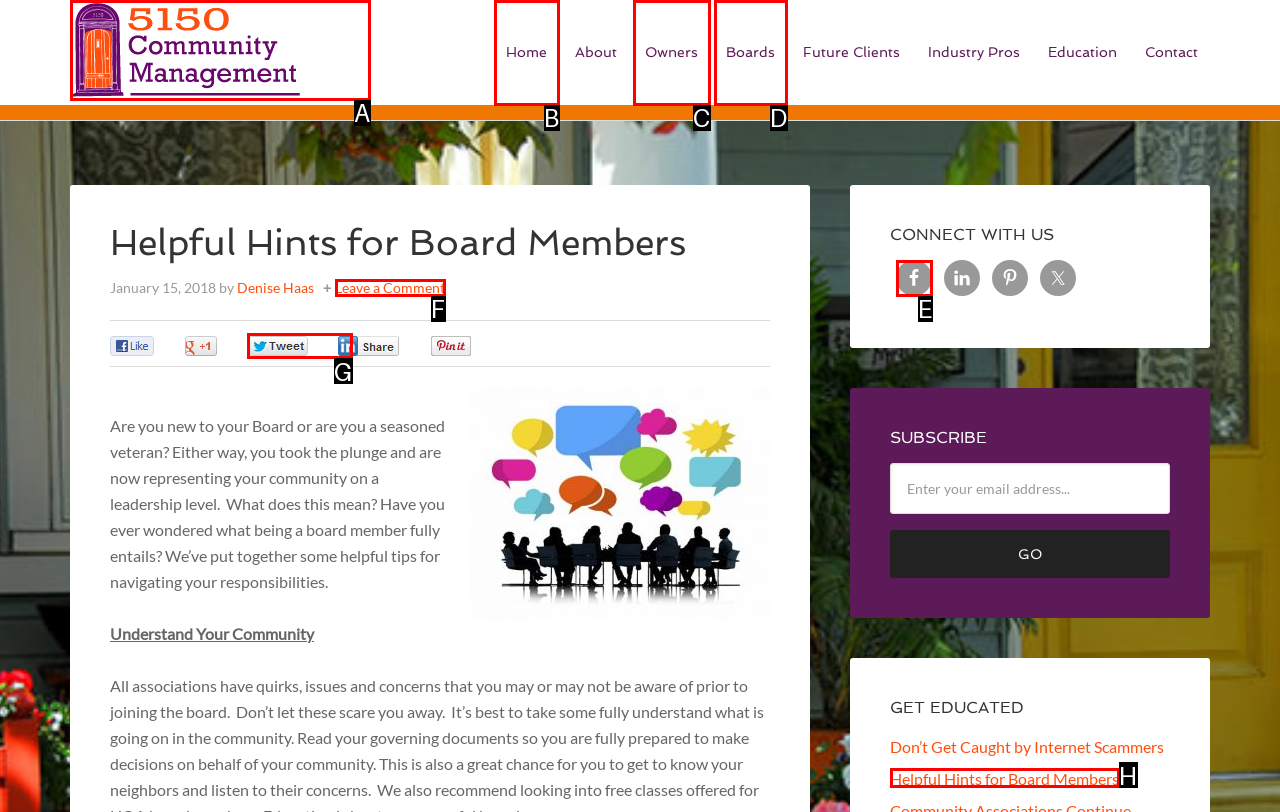Select the letter of the option that should be clicked to achieve the specified task: Click on the 'Leave a Comment' link. Respond with just the letter.

F